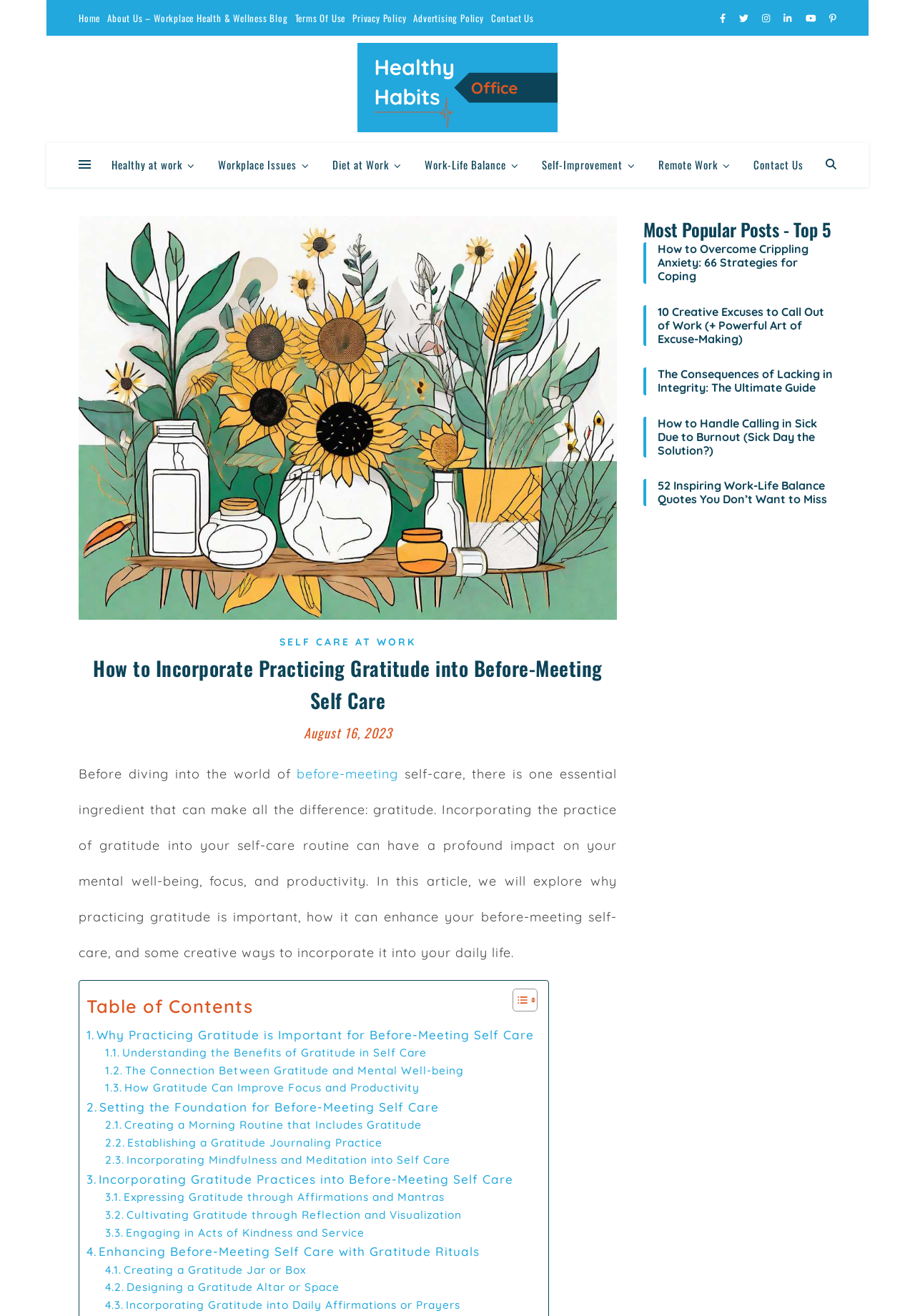Provide the bounding box coordinates for the UI element that is described by this text: "Workplace Issues". The coordinates should be in the form of four float numbers between 0 and 1: [left, top, right, bottom].

[0.226, 0.109, 0.351, 0.142]